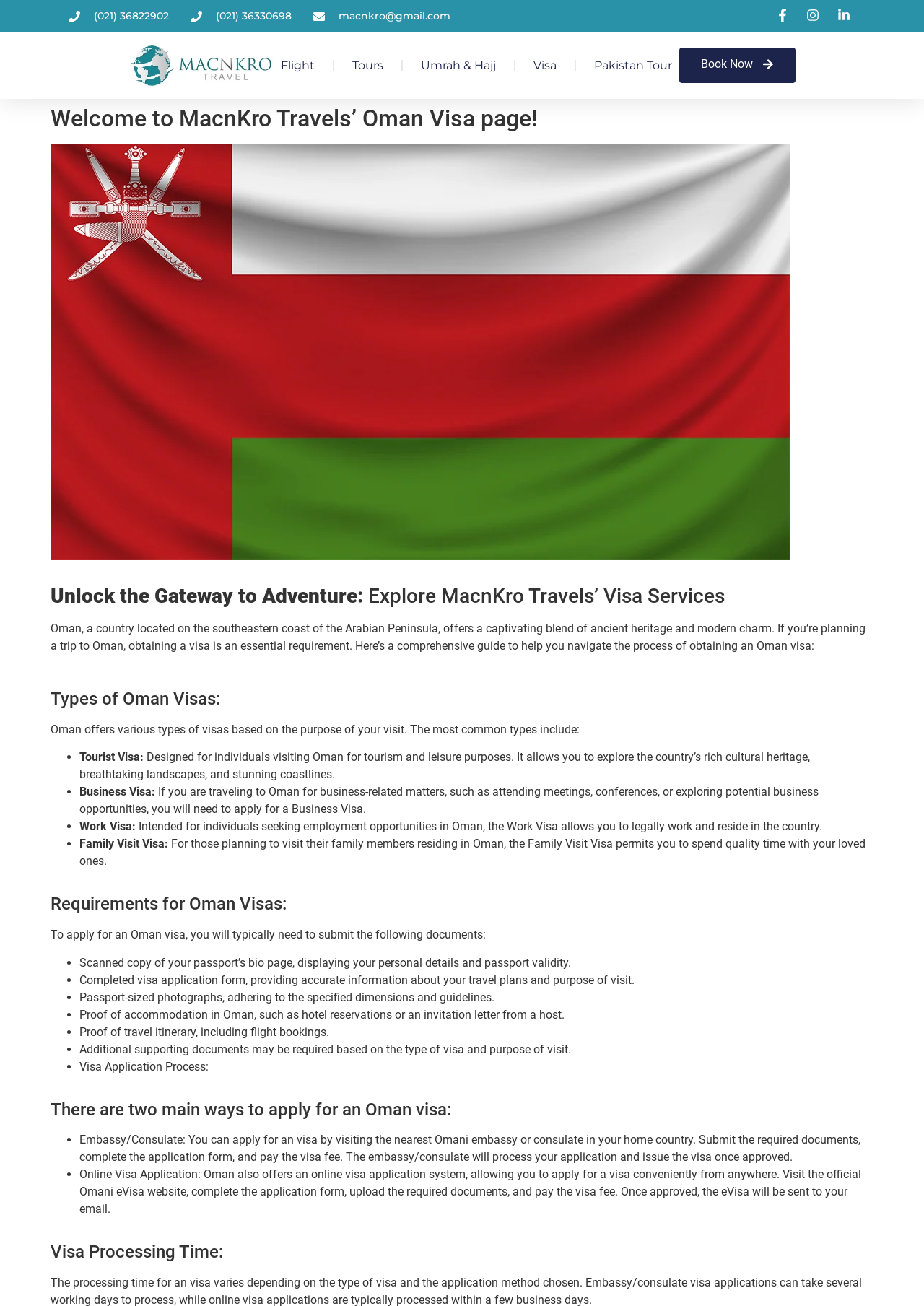Provide an in-depth caption for the contents of the webpage.

This webpage is about Oman visas, specifically providing a comprehensive guide to obtaining an Oman visa. At the top, there are contact details, including phone numbers and an email address, as well as a logo and navigation links to other pages, such as "Flight", "Tours", and "Visa". 

Below the navigation links, there is a heading that welcomes users to MacnKro Travels' Oman Visa page. Next to the heading, there is an image of the Oman flag. 

The main content of the page is divided into sections, each with a clear heading. The first section introduces Oman as a country, highlighting its blend of ancient heritage and modern charm. It then explains the importance of obtaining a visa to visit Oman.

The next section outlines the different types of Oman visas, including tourist, business, work, and family visit visas. Each type of visa is described in detail, including its purpose and requirements.

Following this, the page lists the requirements for Oman visas, including documents that need to be submitted, such as a scanned copy of the passport's bio page, a completed visa application form, and proof of accommodation in Oman.

The page then explains the visa application process, which can be done through an embassy or consulate or online through the official Omani eVisa website. The processing time for visas is also mentioned.

Throughout the page, there are headings, paragraphs of text, and bullet points that make the content easy to read and understand. The overall layout is organized and structured, making it simple for users to navigate and find the information they need.